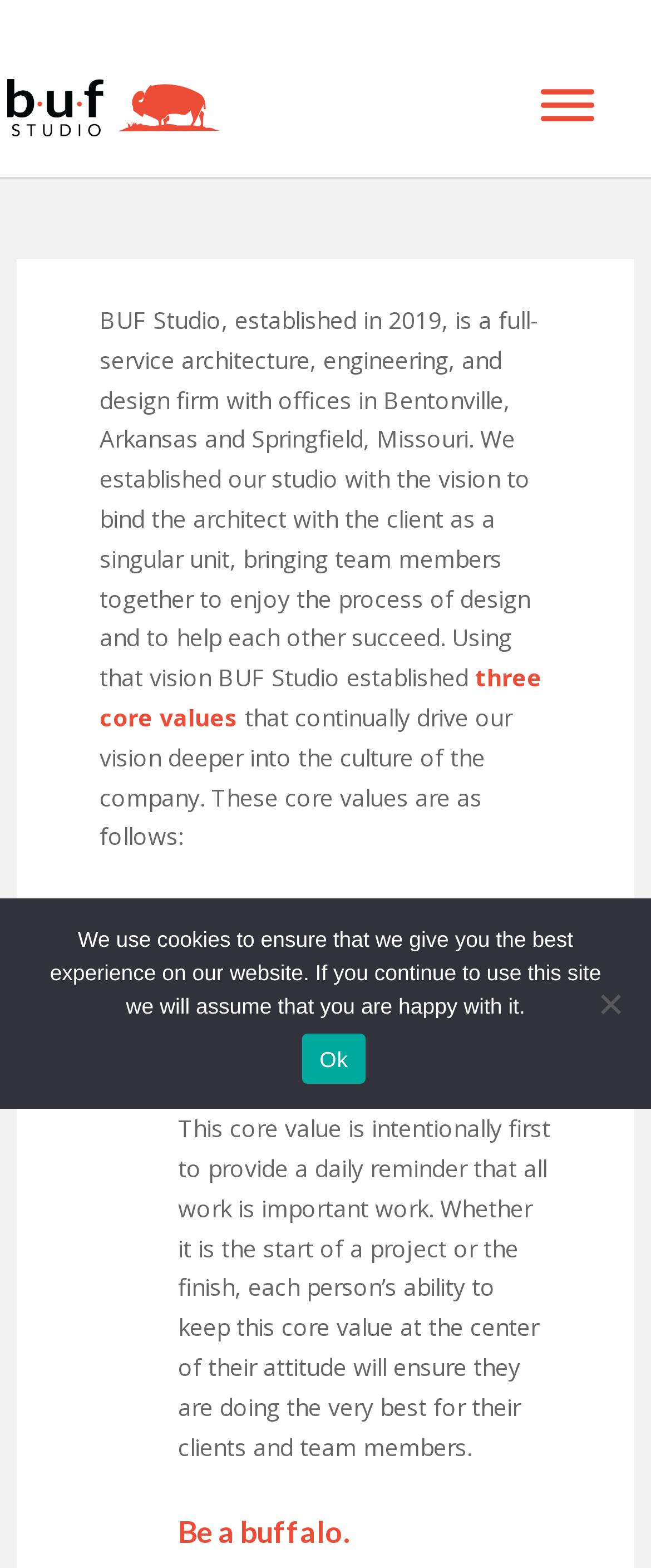What is the purpose of BUF Studio?
Using the screenshot, give a one-word or short phrase answer.

To bind the architect with the client